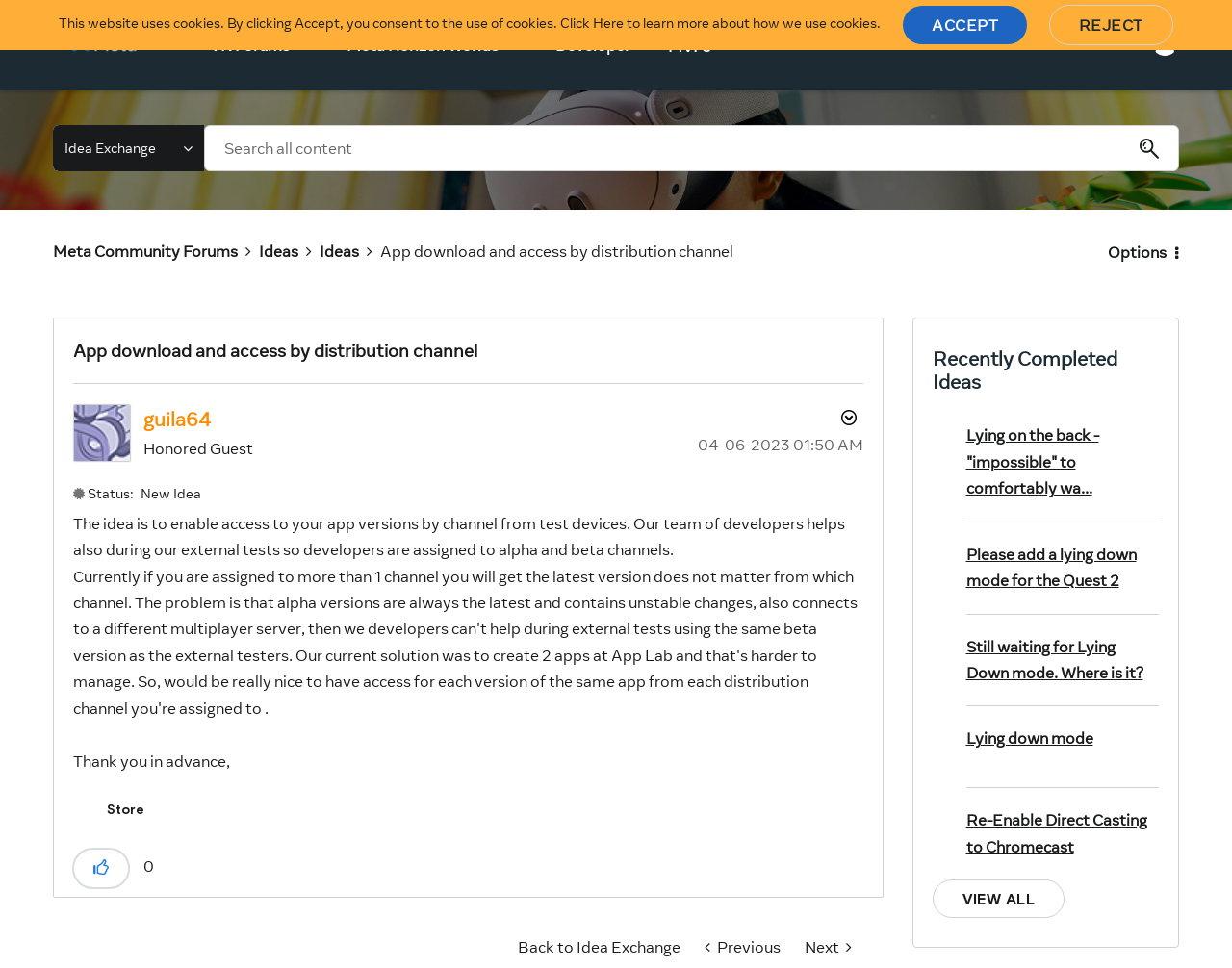Observe the image and answer the following question in detail: How many kudos can be given to a post?

I found the answer by looking at the button that says 'Click here to give kudos to this post', which implies that only one kudo can be given.